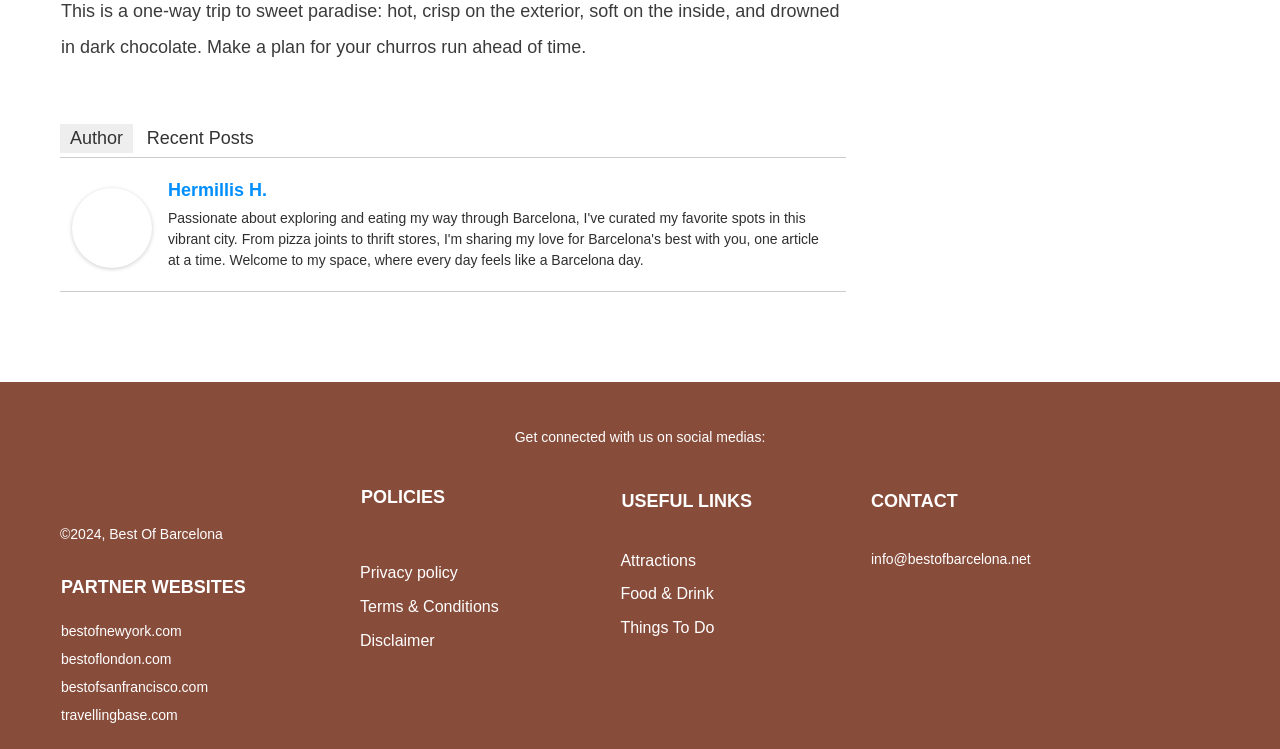Look at the image and give a detailed response to the following question: What is the copyright year of the website?

The copyright year can be found at the bottom of the webpage, where it says '© 2024'.